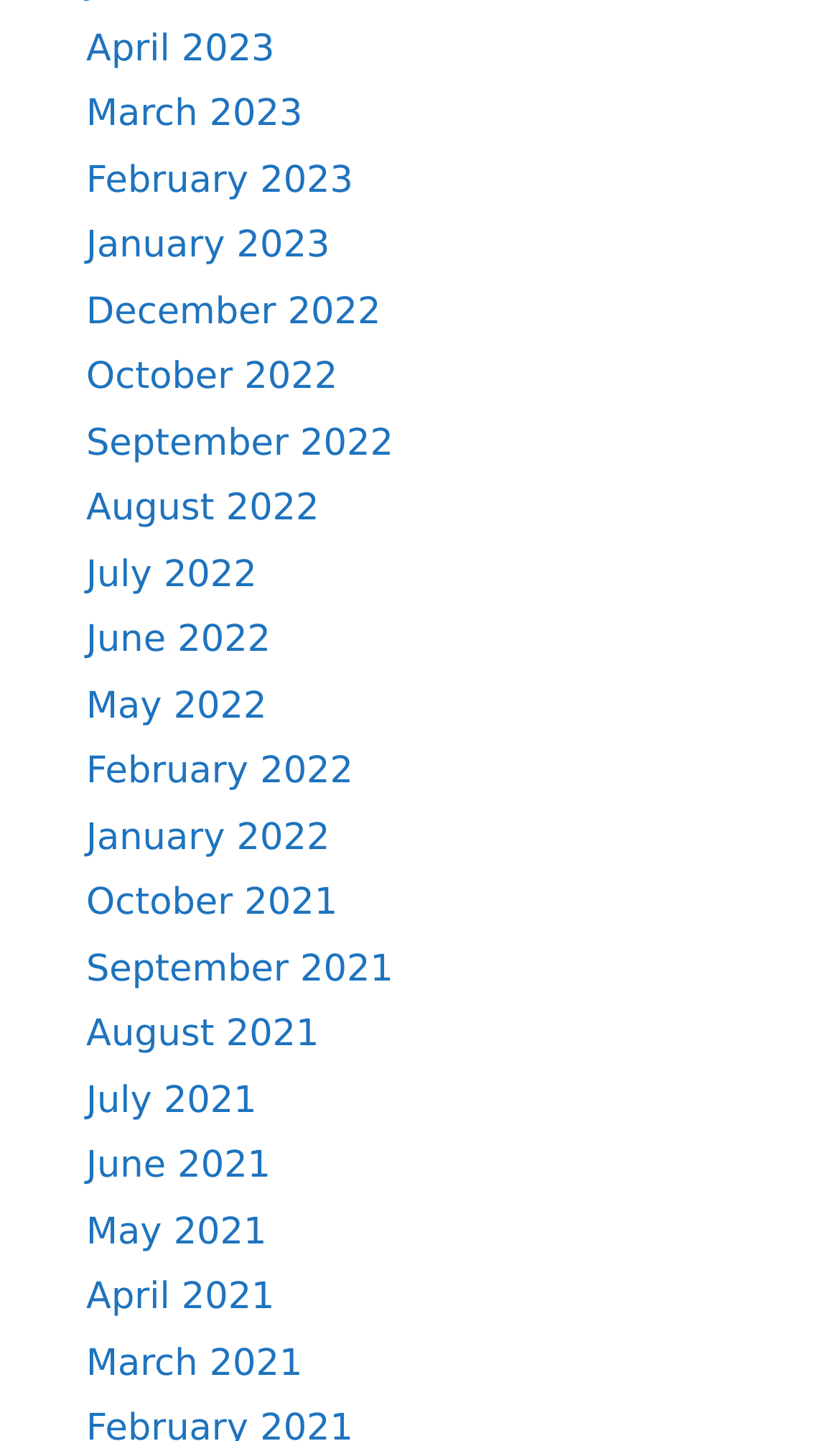Please indicate the bounding box coordinates of the element's region to be clicked to achieve the instruction: "view April 2023". Provide the coordinates as four float numbers between 0 and 1, i.e., [left, top, right, bottom].

[0.103, 0.019, 0.327, 0.049]